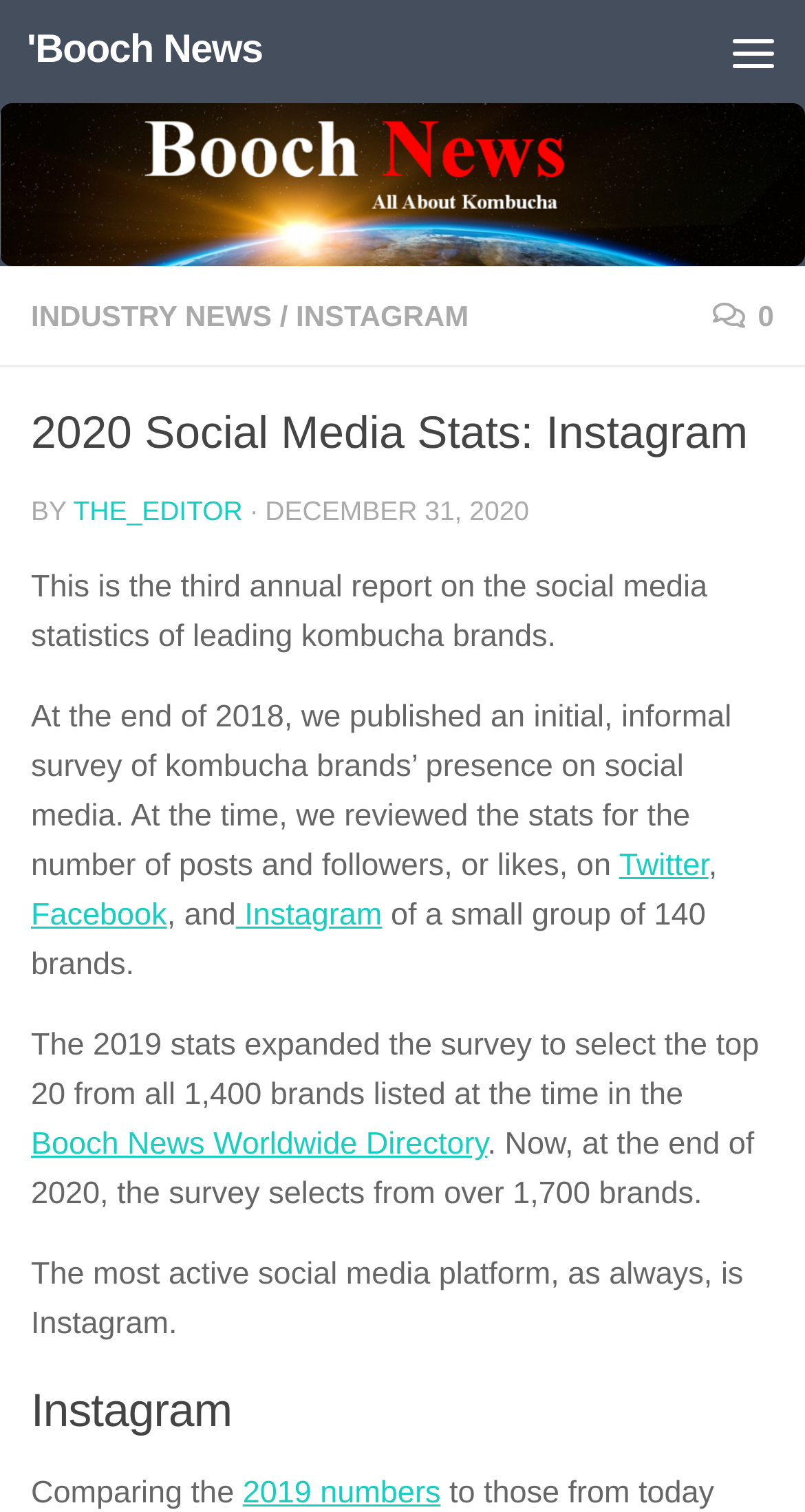Please pinpoint the bounding box coordinates for the region I should click to adhere to this instruction: "Go to Booch News homepage".

[0.033, 0.0, 0.326, 0.068]